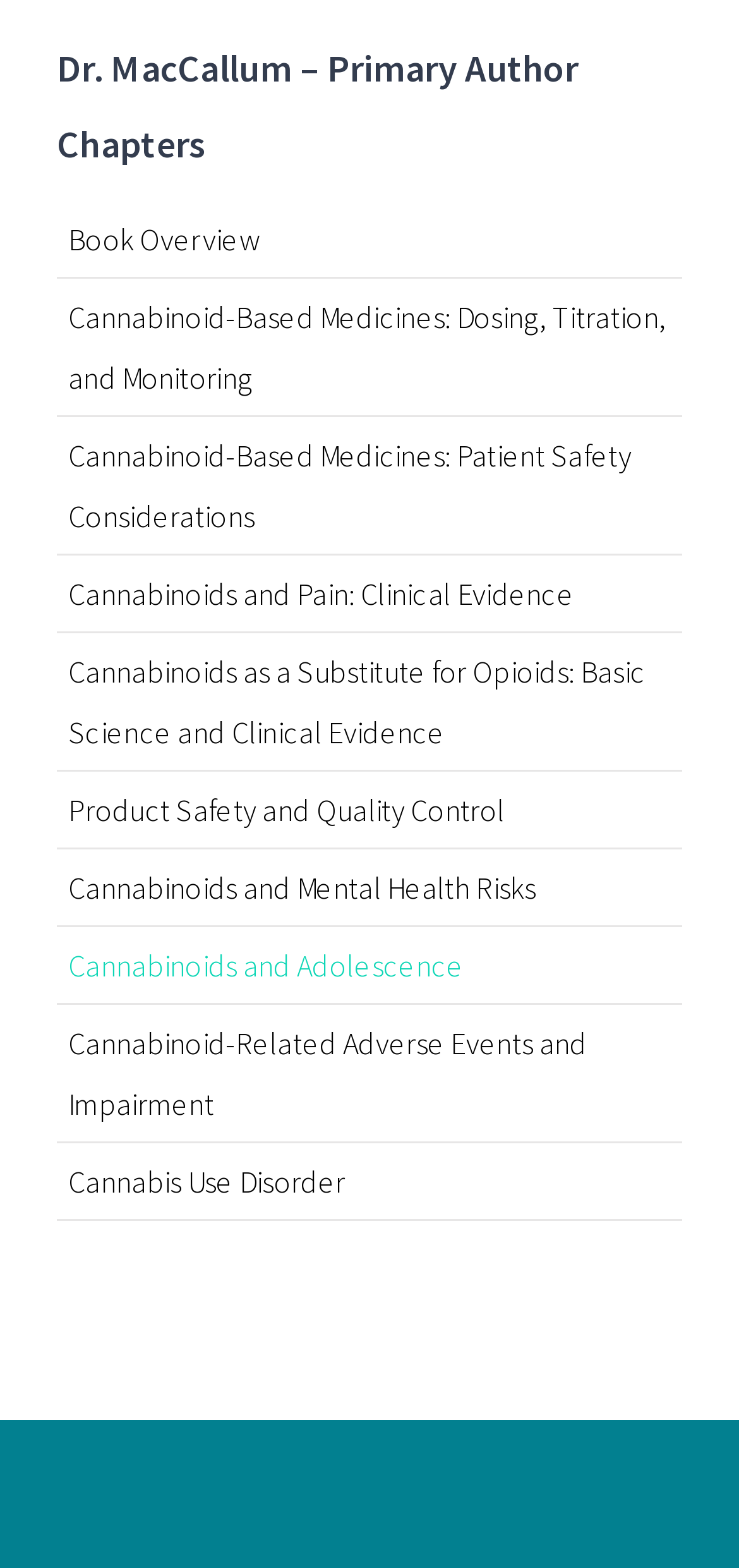Determine the bounding box coordinates of the region that needs to be clicked to achieve the task: "Learn about Product Safety and Quality Control".

[0.092, 0.504, 0.683, 0.529]